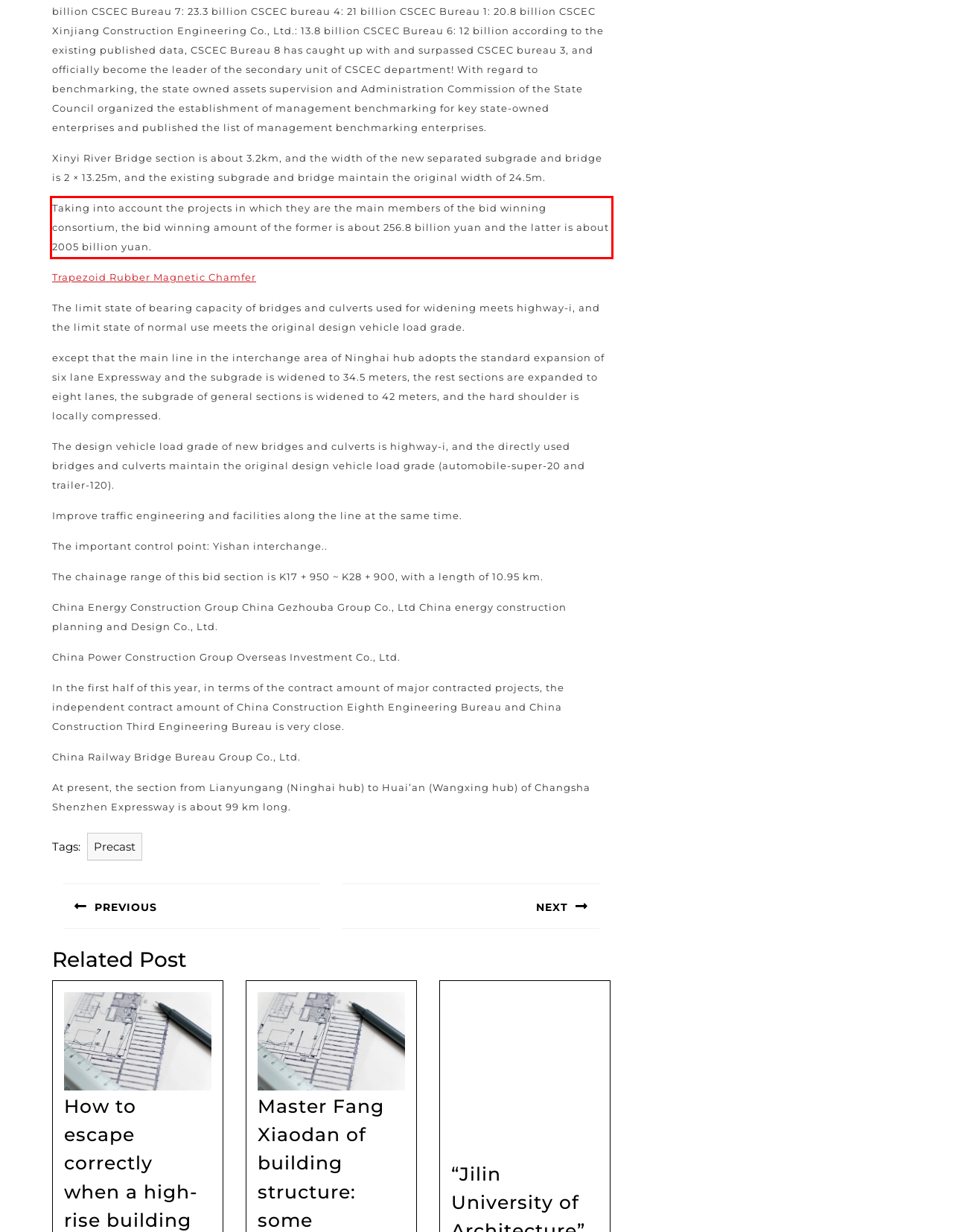Please examine the webpage screenshot and extract the text within the red bounding box using OCR.

Taking into account the projects in which they are the main members of the bid winning consortium, the bid winning amount of the former is about 256.8 billion yuan and the latter is about 2005 billion yuan.